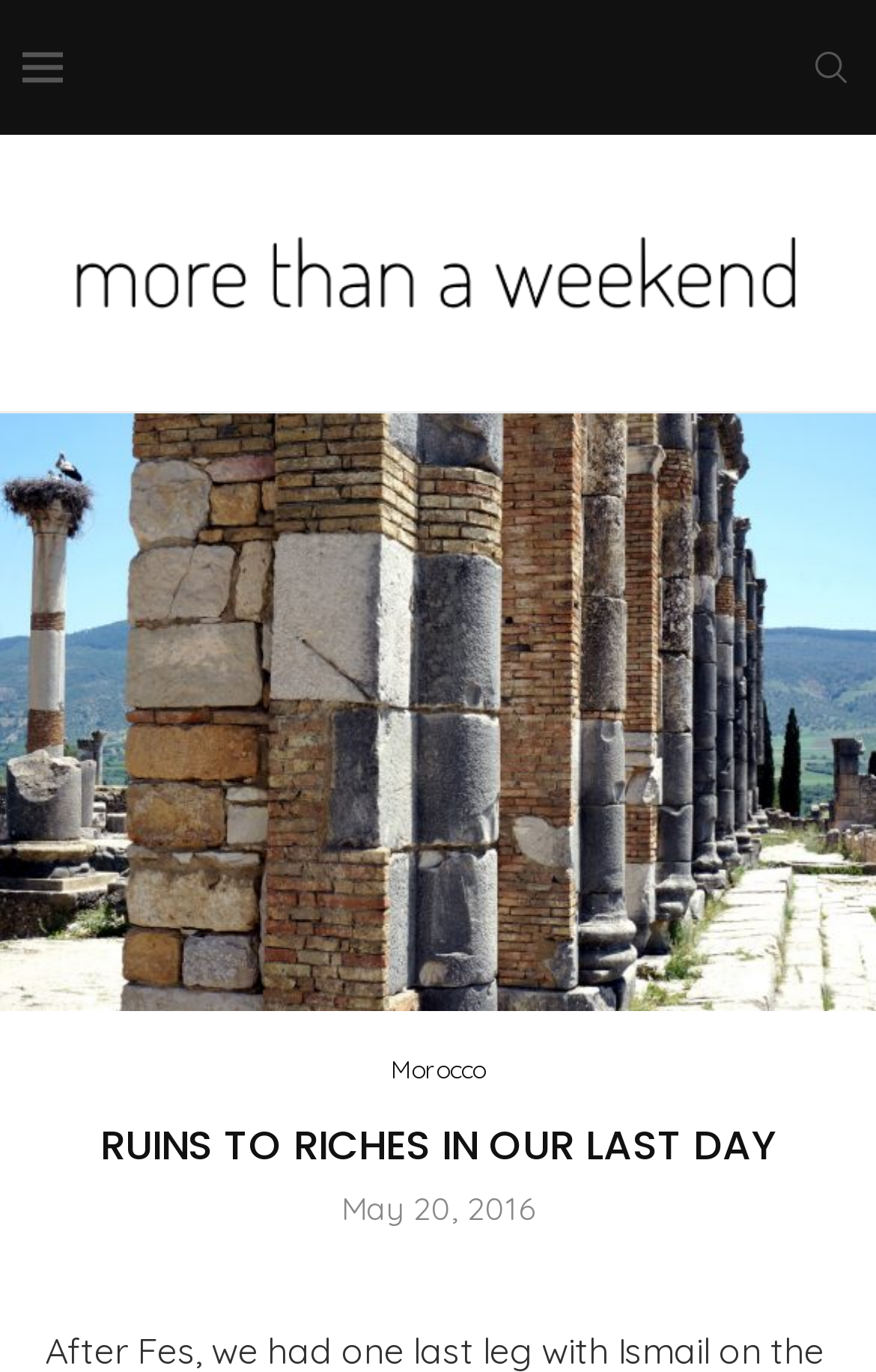What is the date of the article?
From the details in the image, answer the question comprehensively.

I found the date of the article by looking at the time element on the webpage, which is located at the bottom of the page. The time element contains the text 'May 20, 2016', which indicates the date the article was published.